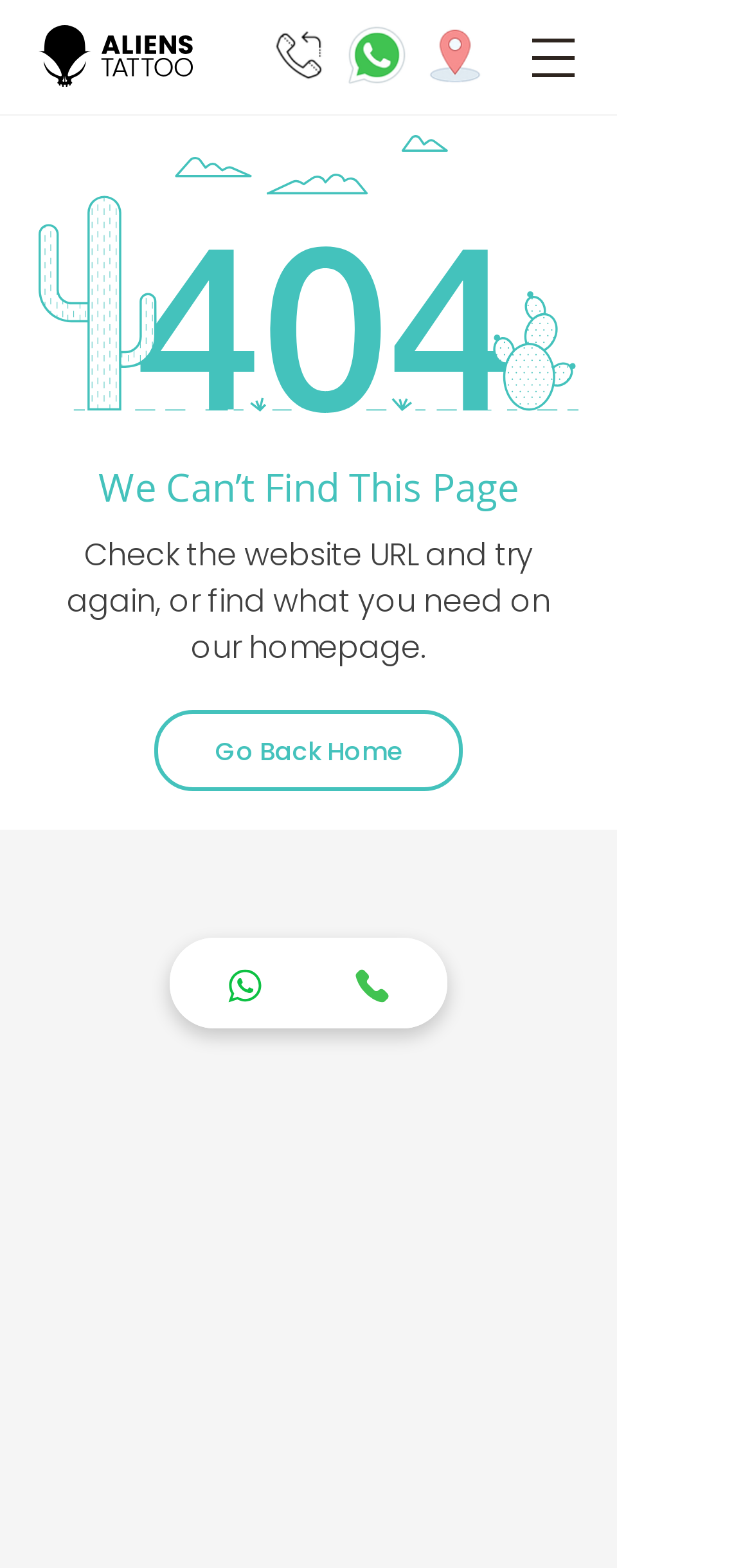Locate the bounding box of the UI element based on this description: "Go Back Home". Provide four float numbers between 0 and 1 as [left, top, right, bottom].

[0.205, 0.453, 0.615, 0.505]